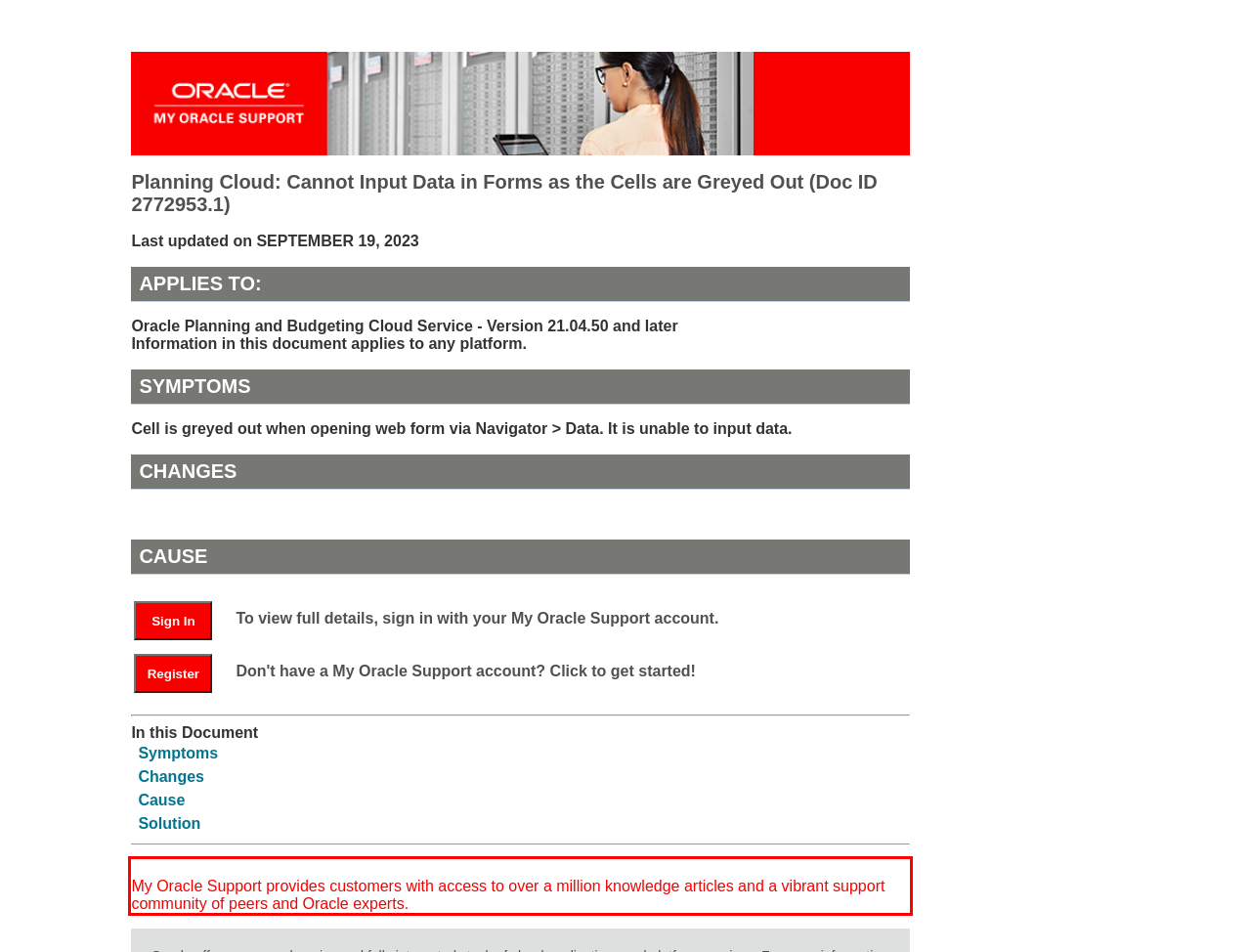Please recognize and transcribe the text located inside the red bounding box in the webpage image.

My Oracle Support provides customers with access to over a million knowledge articles and a vibrant support community of peers and Oracle experts.